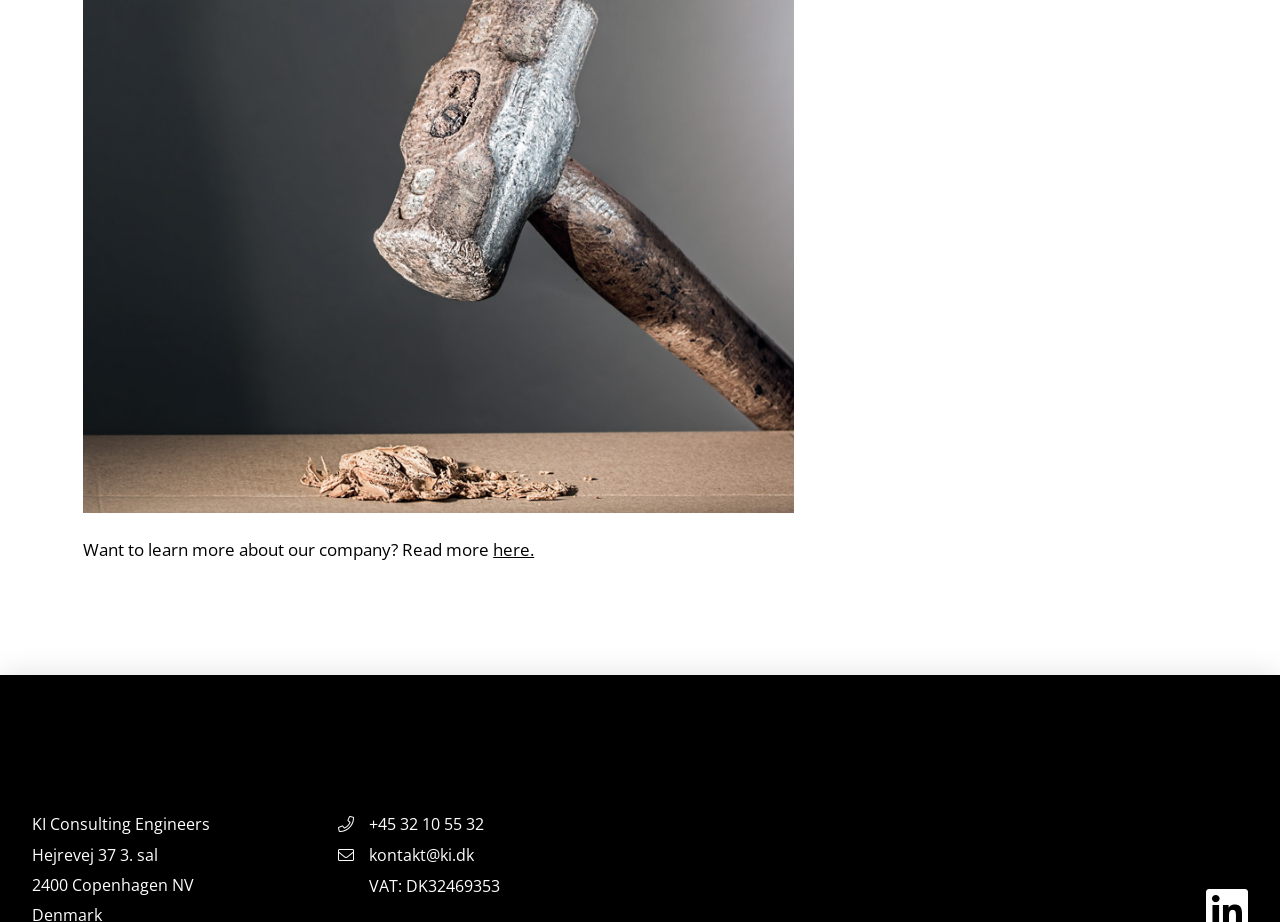Based on what you see in the screenshot, provide a thorough answer to this question: What is the address?

The address can be found in the top section of the webpage, where it is written in two static text elements as 'Hejrevej 37 3. sal' and '2400 Copenhagen NV'.